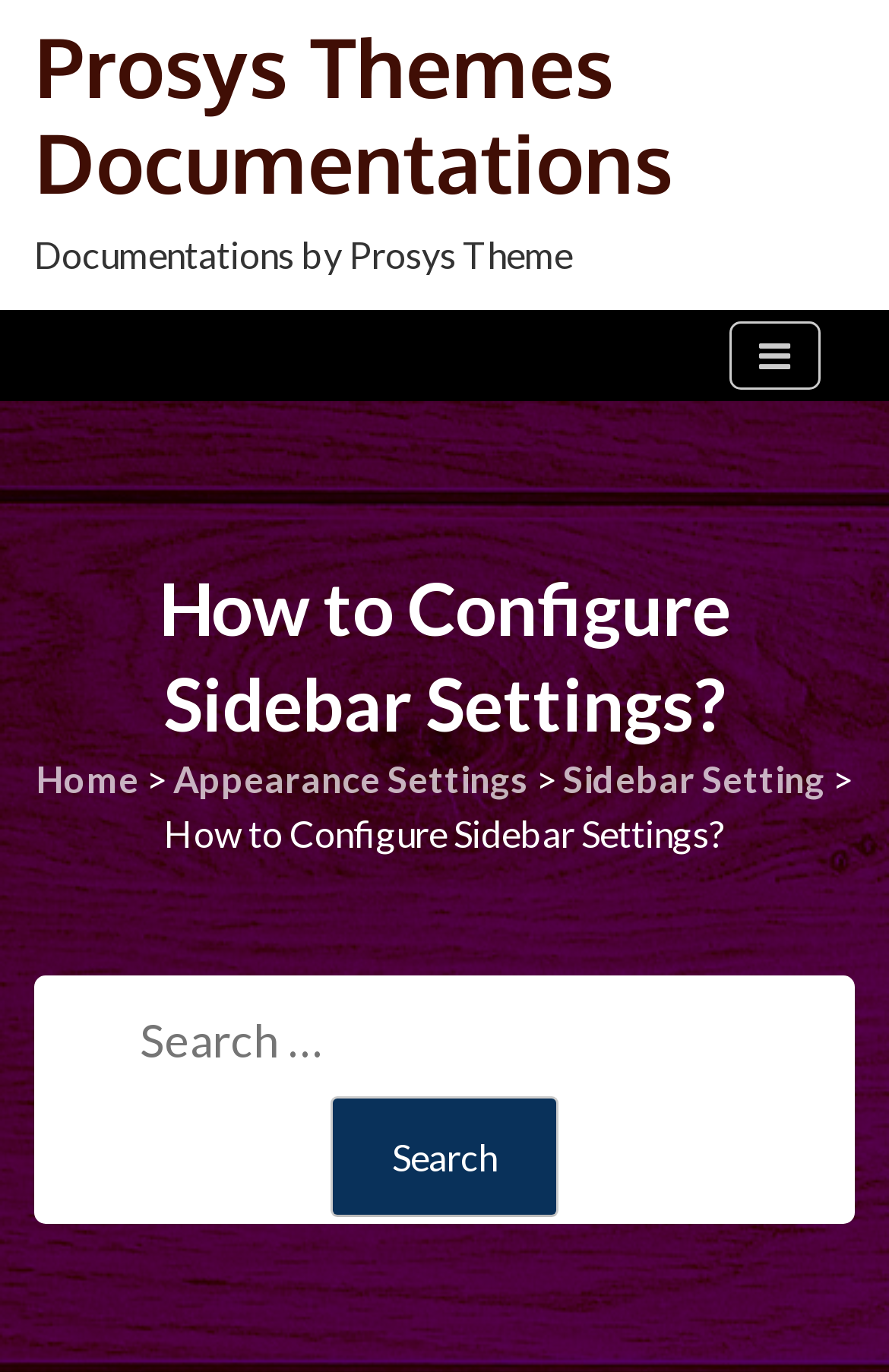Detail the features and information presented on the webpage.

The webpage is a documentation page titled "How to Configure Sidebar Settings?" from Prosys Themes Documentations. At the top, there is a heading with the title "Prosys Themes Documentations" and a link to it. Below this heading, there is a static text "Documentations by Prosys Theme". 

To the right of the static text, there is a link with an icon represented by "\uf0c9". 

Below these elements, there is a heading with the main title "How to Configure Sidebar Settings?" which spans almost the entire width of the page. 

Underneath the main title, there is a navigation menu with links to "Home", "Appearance Settings", and "Sidebar Setting", separated by a ">" symbol. 

Further down, there is a static text repeating the main title "How to Configure Sidebar Settings?". 

At the bottom of the page, there is a search bar with a label "Search for:" and a search box where users can input their queries. To the right of the search box, there is a "Search" button.